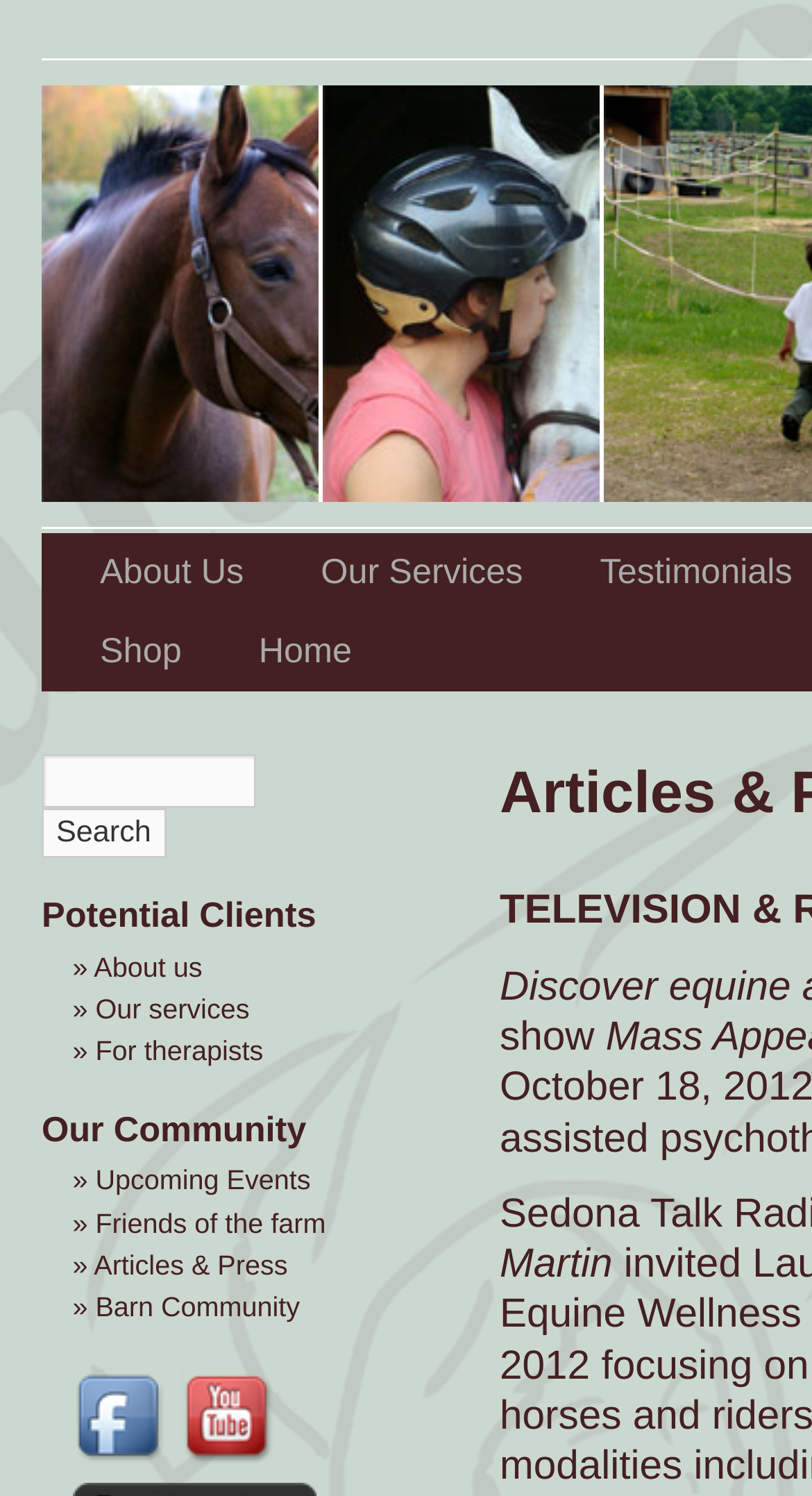Could you indicate the bounding box coordinates of the region to click in order to complete this instruction: "Read About us article".

[0.089, 0.636, 0.249, 0.656]